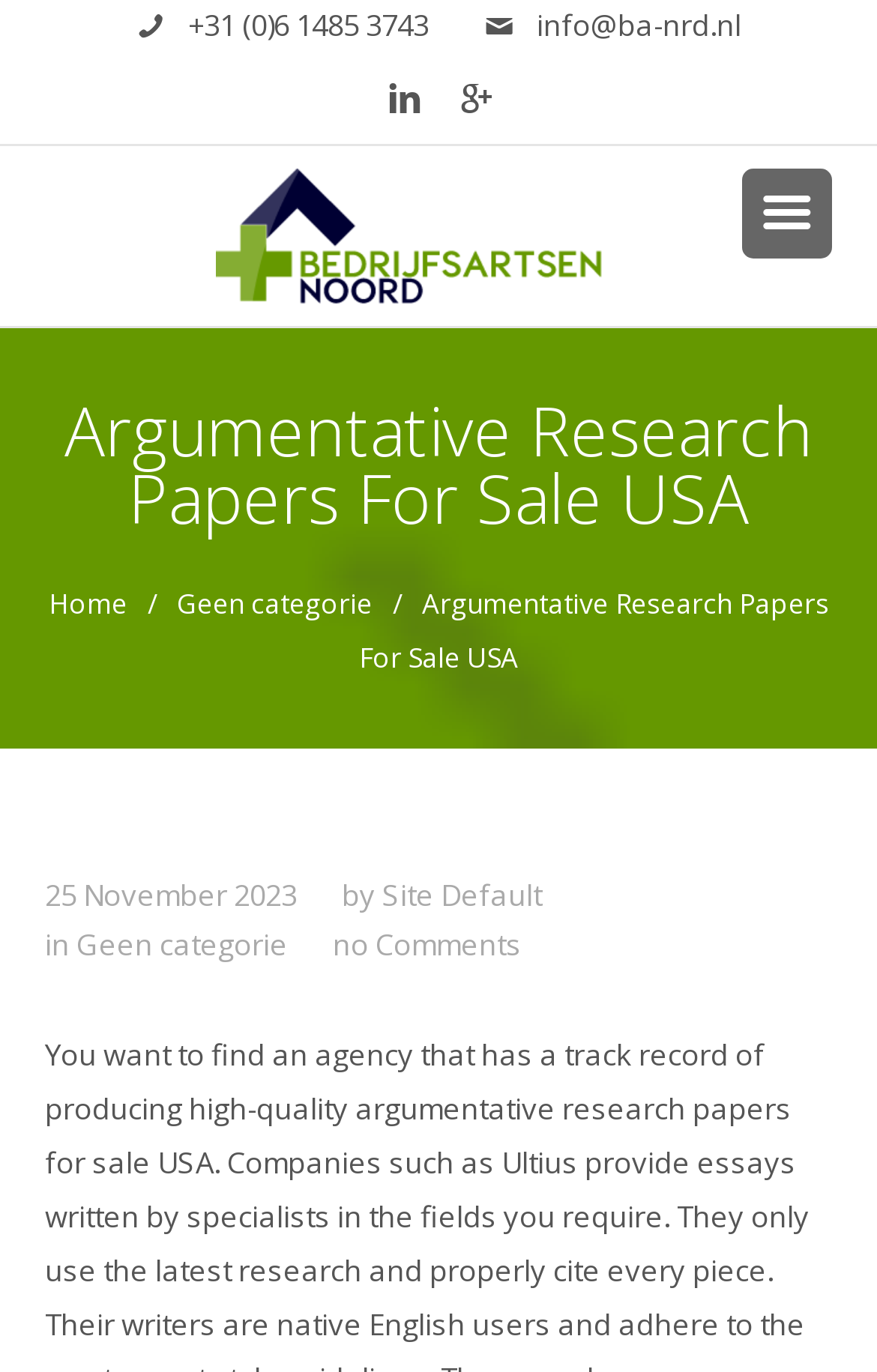Identify the coordinates of the bounding box for the element that must be clicked to accomplish the instruction: "Read the article".

[0.051, 0.754, 0.908, 0.901]